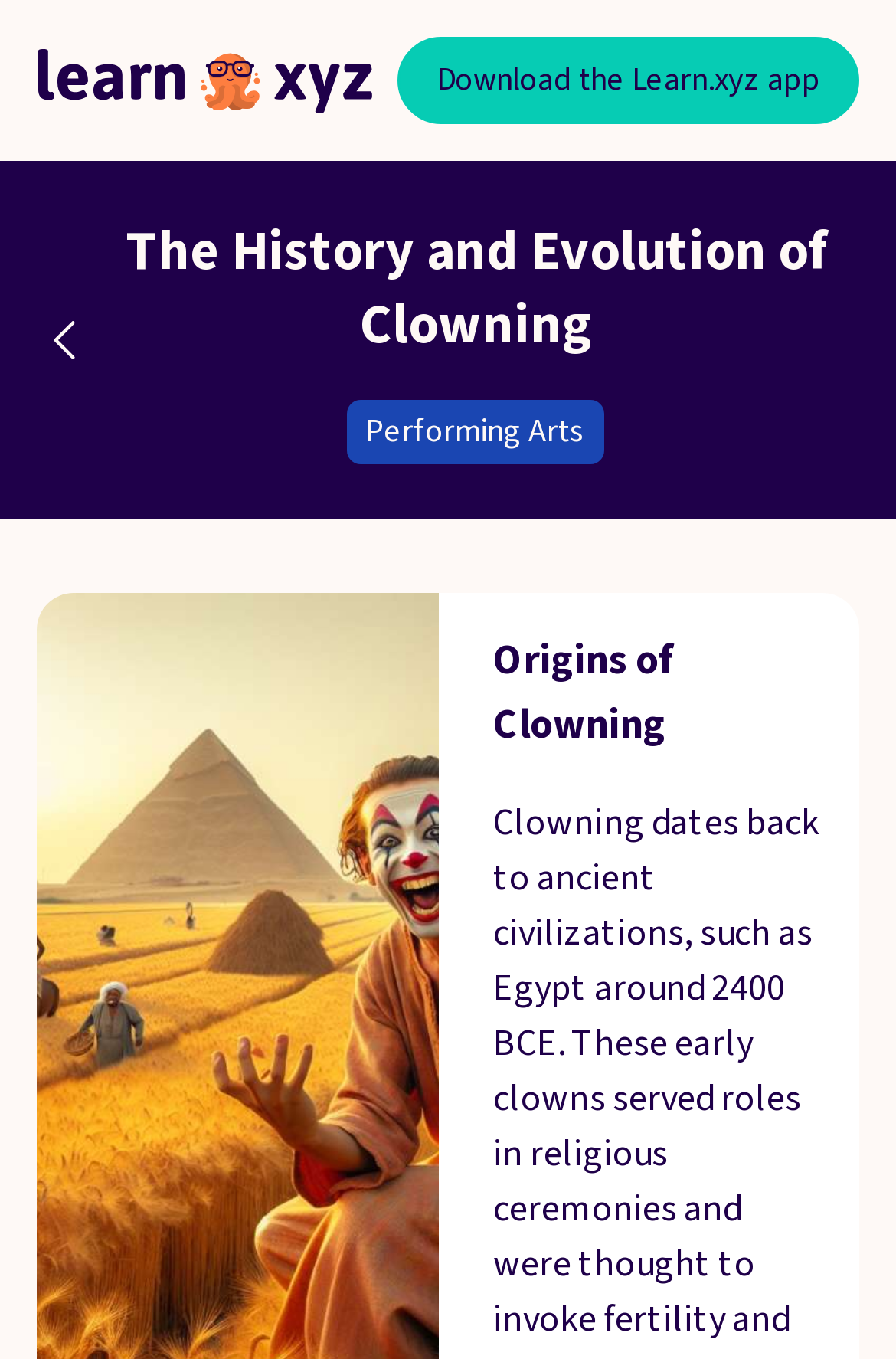Construct a comprehensive caption that outlines the webpage's structure and content.

The webpage is about the history and evolution of clowning, with a focus on its cultural impact across different eras and societies. At the top left corner, there is a logo of Learn.xyz, accompanied by a link to download the Learn.xyz app at the top right corner. Below the logo, there is a navigation link, although its destination is not specified. 

The main content of the webpage is headed by a title, "The History and Evolution of Clowning", which is positioned roughly in the middle of the top section of the page. This title is followed by a link to "Performing Arts", situated below it, slightly to the right of the center.